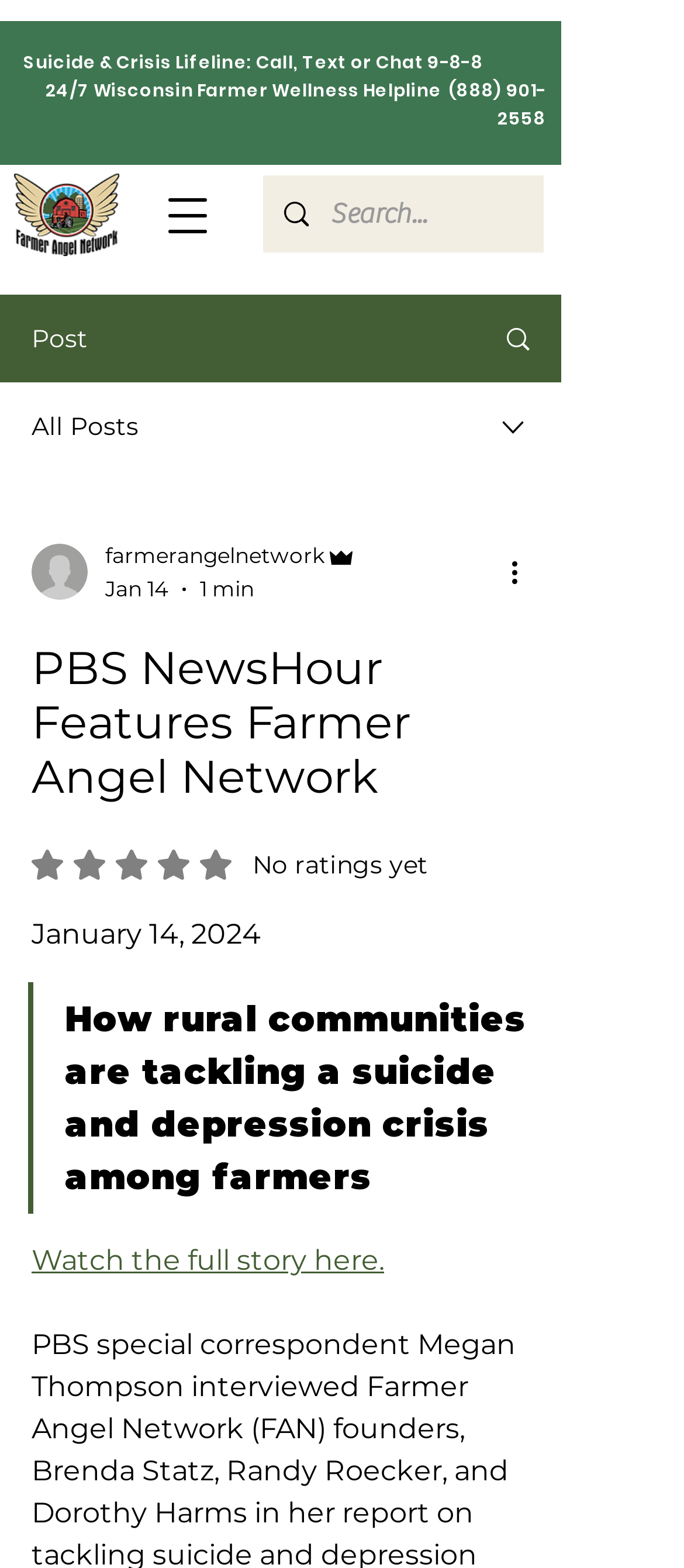Find the main header of the webpage and produce its text content.

PBS NewsHour Features Farmer Angel Network